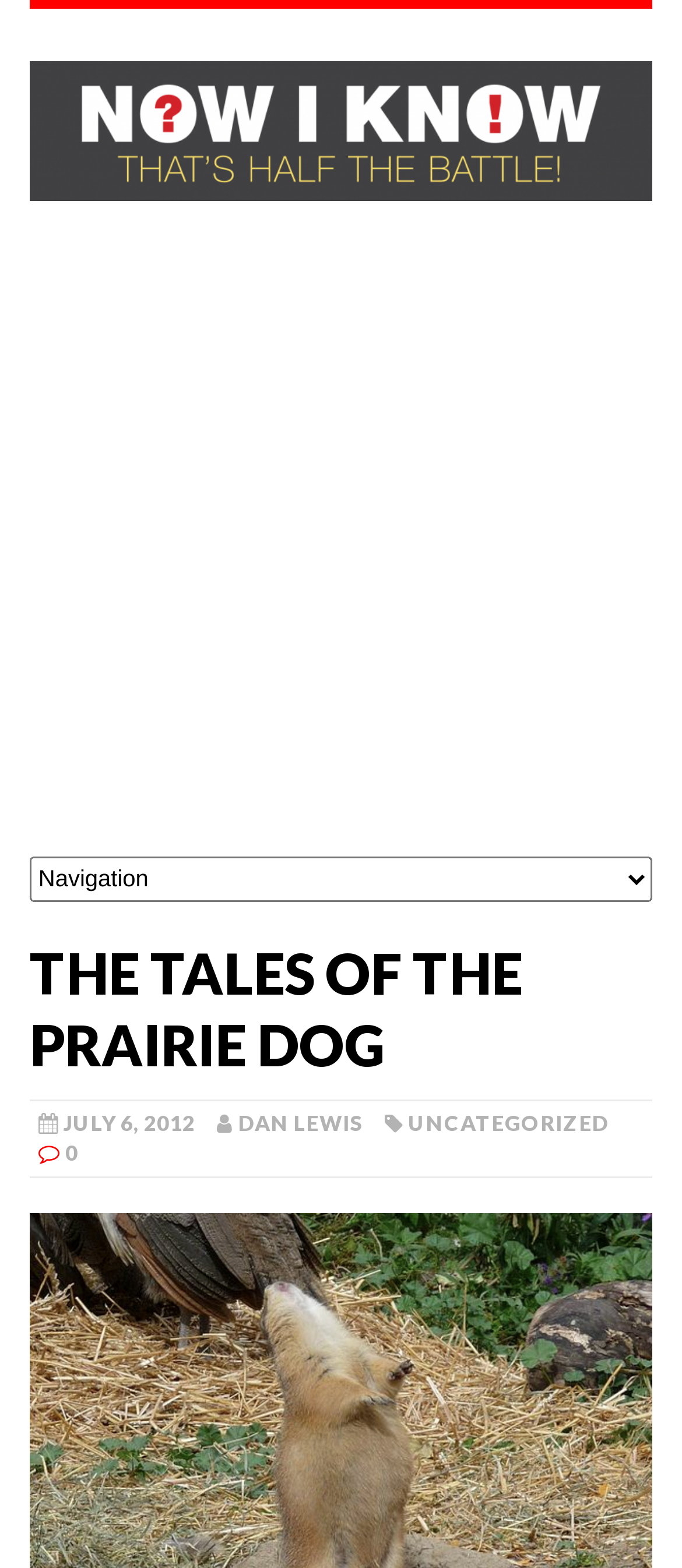Locate the UI element described by Dan Lewis in the provided webpage screenshot. Return the bounding box coordinates in the format (top-left x, top-left y, bottom-right x, bottom-right y), ensuring all values are between 0 and 1.

[0.35, 0.708, 0.532, 0.724]